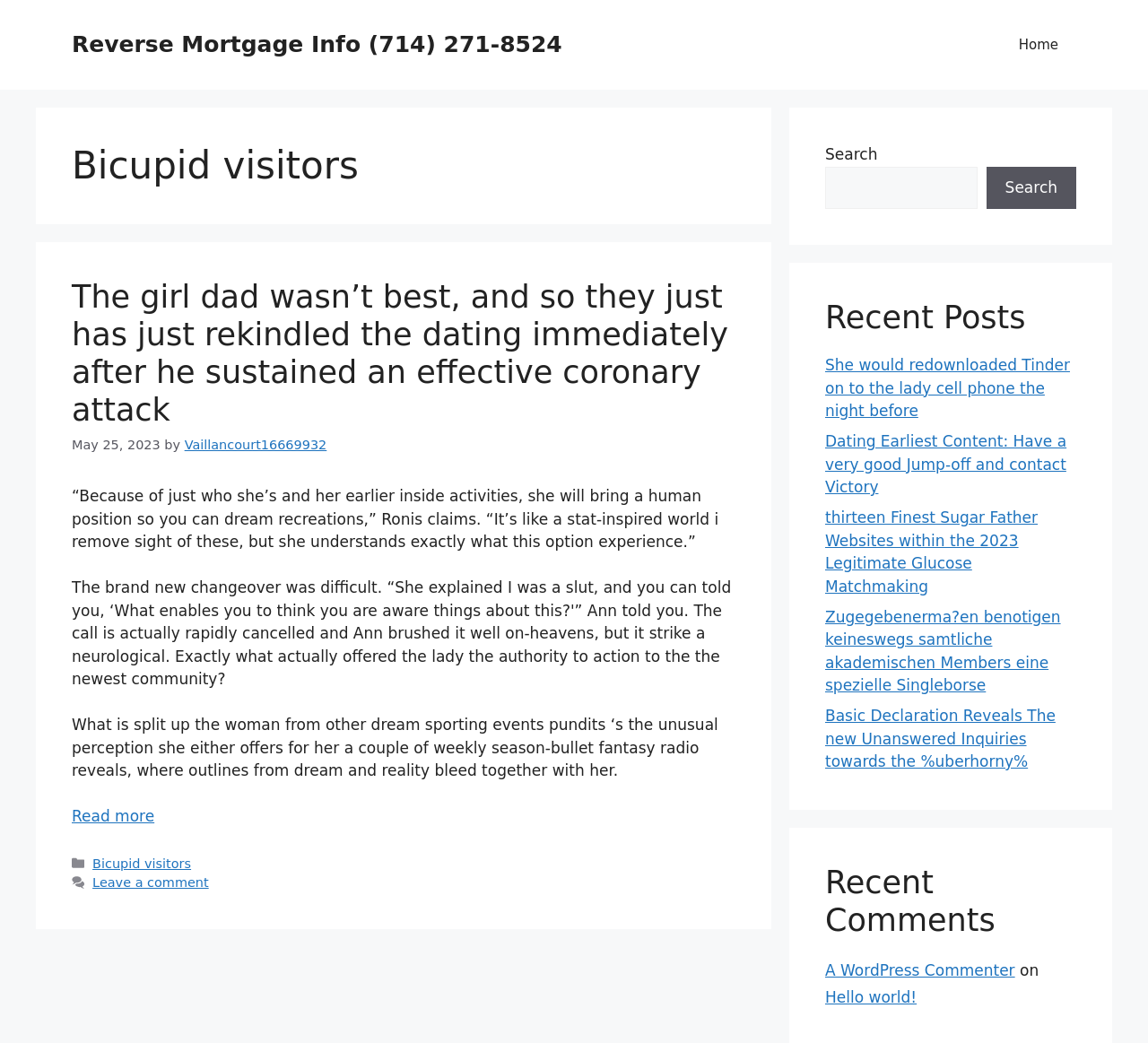What is the date of the article 'The girl dad wasn’t best, and so they just has just rekindled the dating immediately after he sustained an effective coronary attack'?
Look at the screenshot and respond with one word or a short phrase.

May 25, 2023